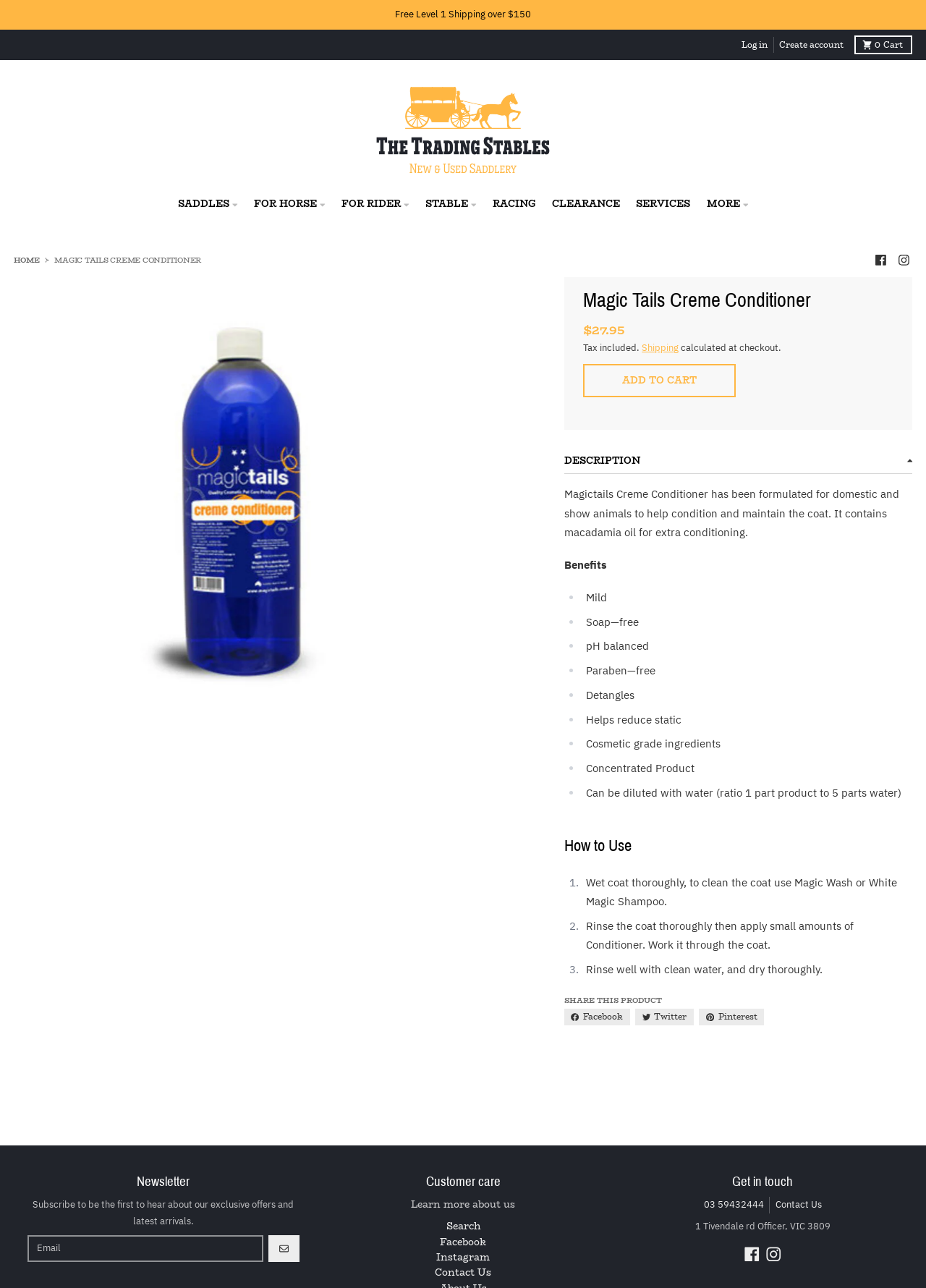Locate the primary headline on the webpage and provide its text.

Magic Tails Creme Conditioner